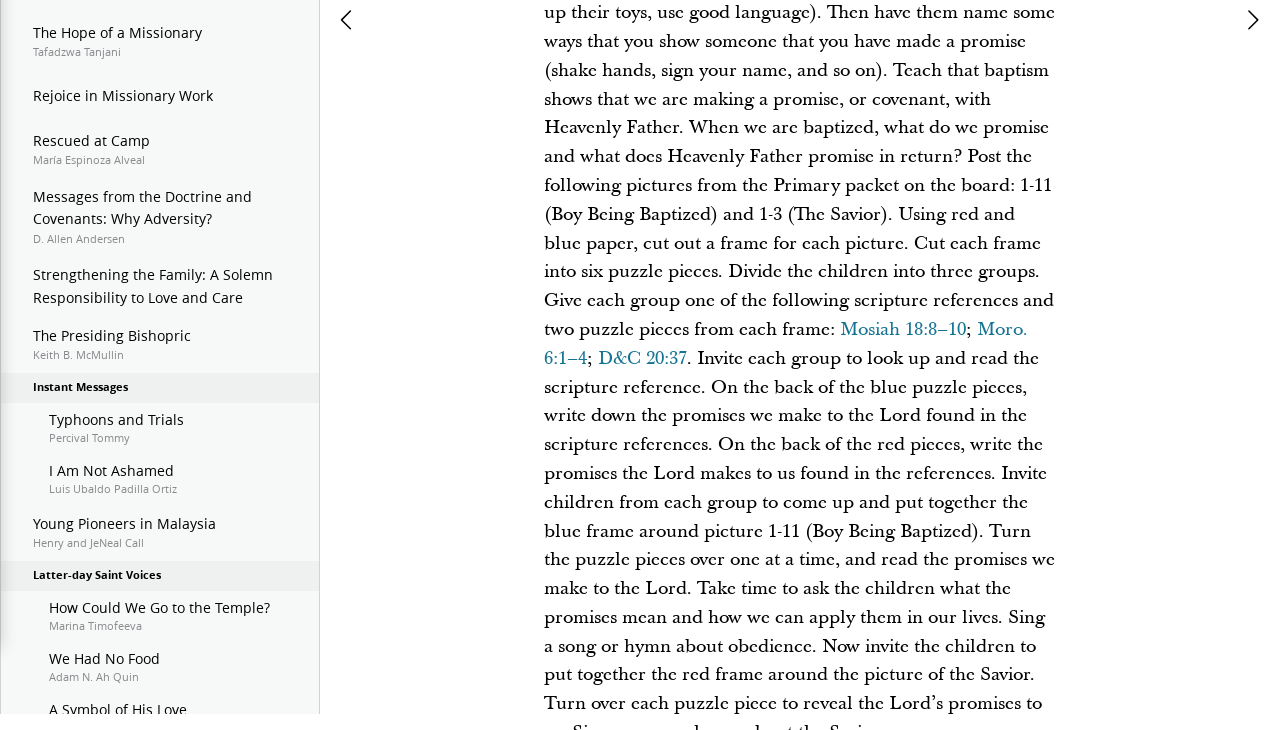Provide the bounding box for the UI element matching this description: "Rejoice in Missionary Work".

[0.001, 0.096, 0.249, 0.167]